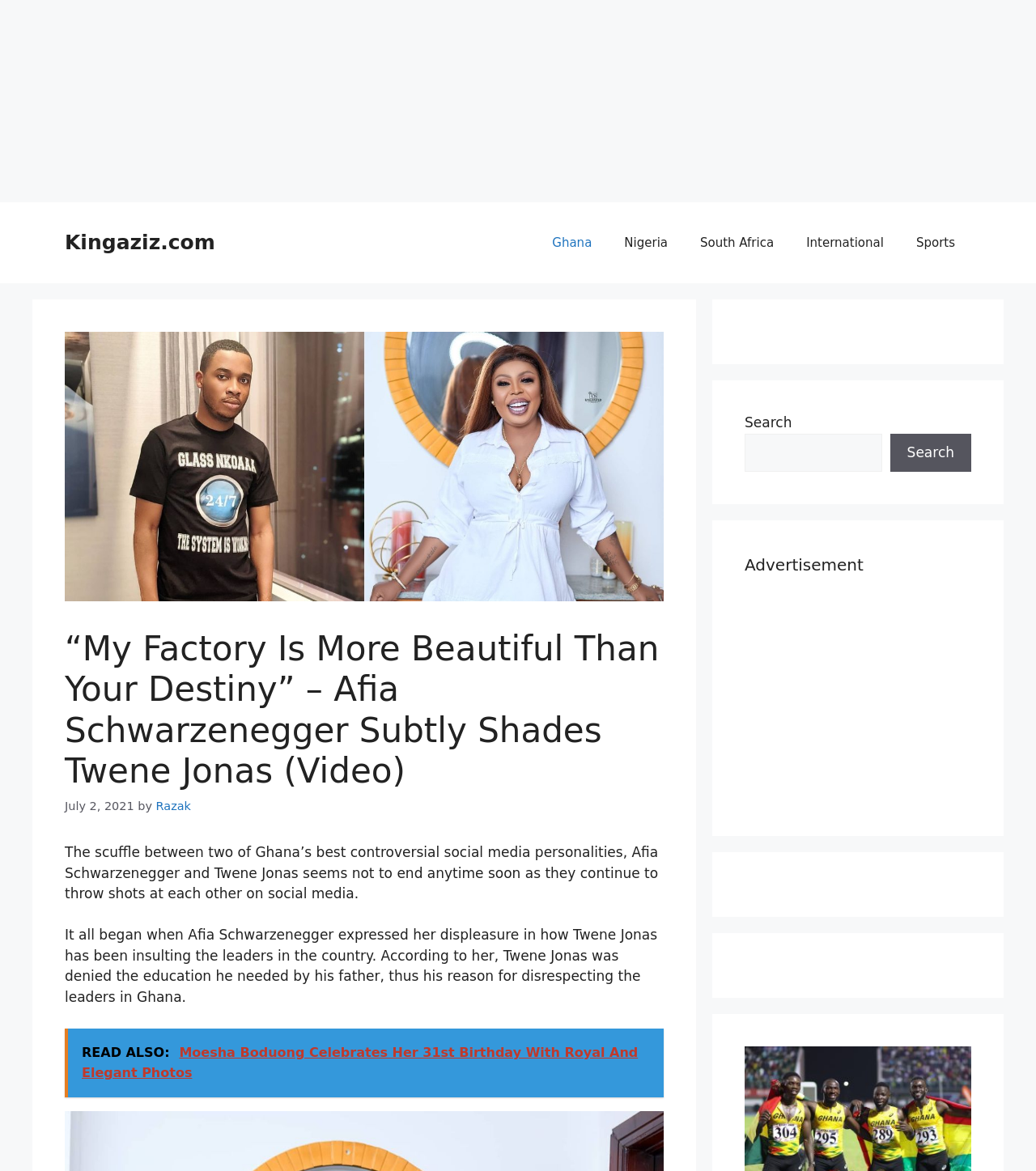Locate the bounding box coordinates of the element that should be clicked to execute the following instruction: "Read more about Ghana news".

[0.517, 0.187, 0.587, 0.228]